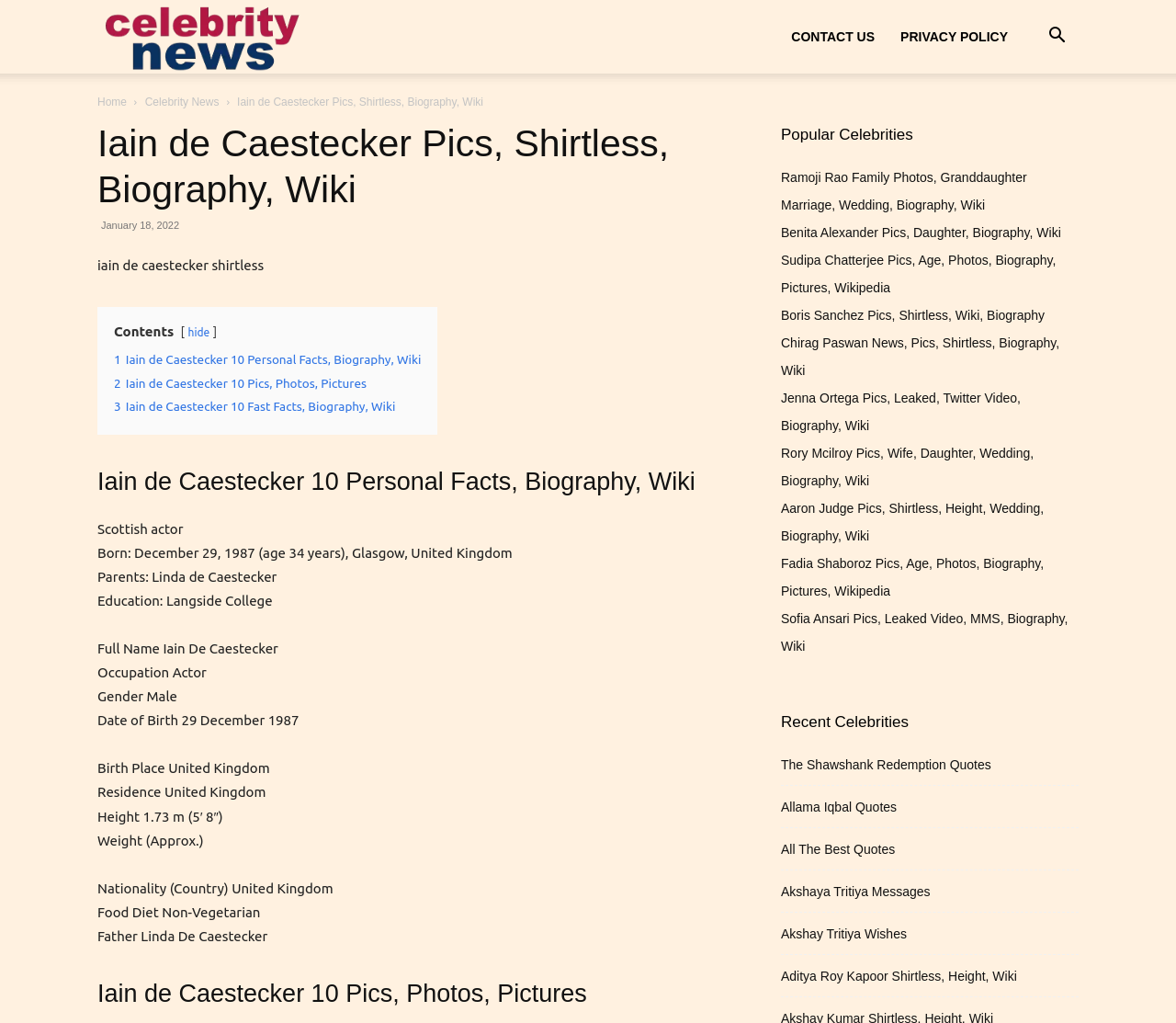What is the nationality of Iain de Caestecker?
Provide a comprehensive and detailed answer to the question.

The nationality of Iain de Caestecker can be found in the section 'Iain de Caestecker 10 Personal Facts, Biography, Wiki' where it is mentioned that his nationality is United Kingdom.